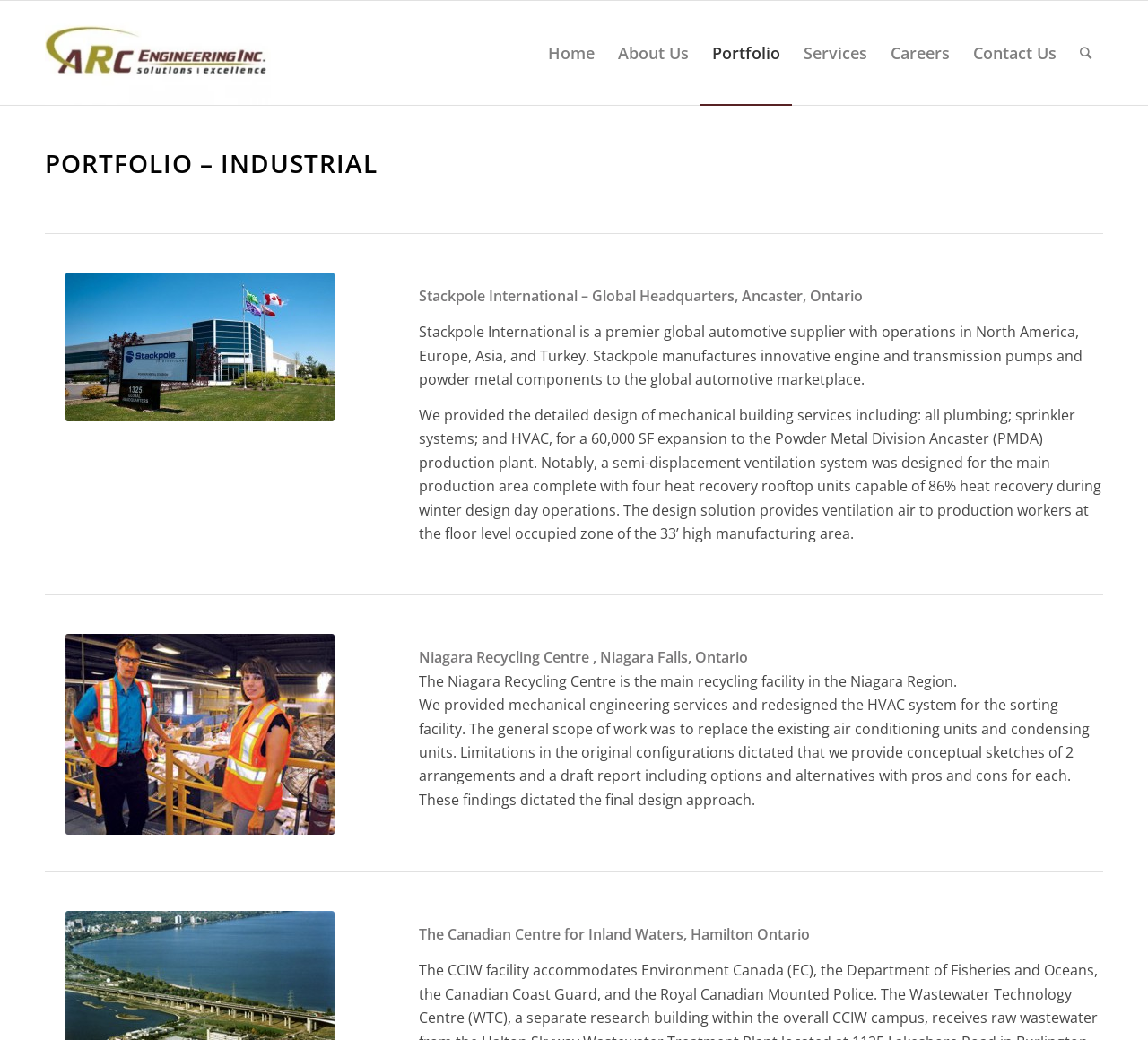From the image, can you give a detailed response to the question below:
What service did ARC Engineering provide for Stackpole International?

Based on the StaticText element with the text 'We provided the detailed design of mechanical building services including: all plumbing; sprinkler systems; and HVAC, for a 60,000 SF expansion to the Powder Metal Division Ancaster (PMDA) production plant.', ARC Engineering provided mechanical building services design for Stackpole International.